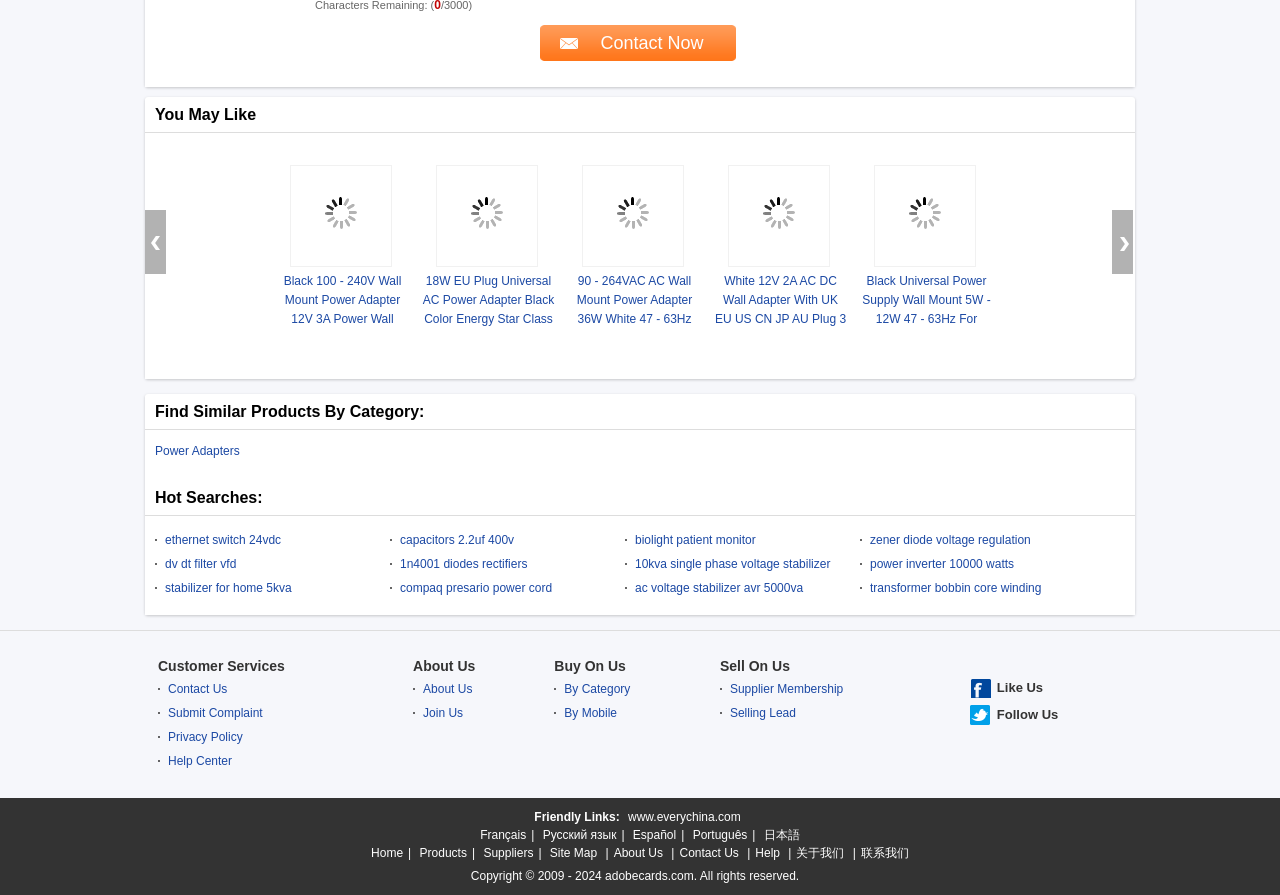Please mark the bounding box coordinates of the area that should be clicked to carry out the instruction: "Click the 'Contact Now' button".

[0.421, 0.023, 0.577, 0.072]